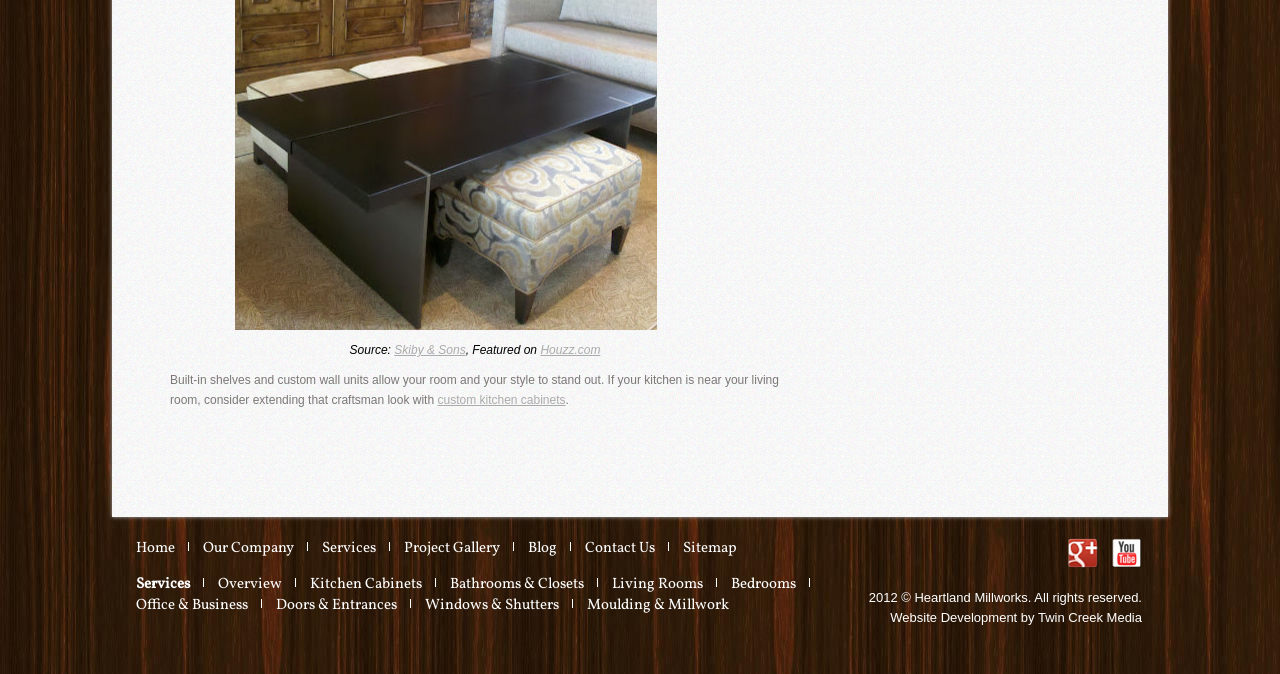Answer in one word or a short phrase: 
What type of cabinets are mentioned?

Custom kitchen cabinets